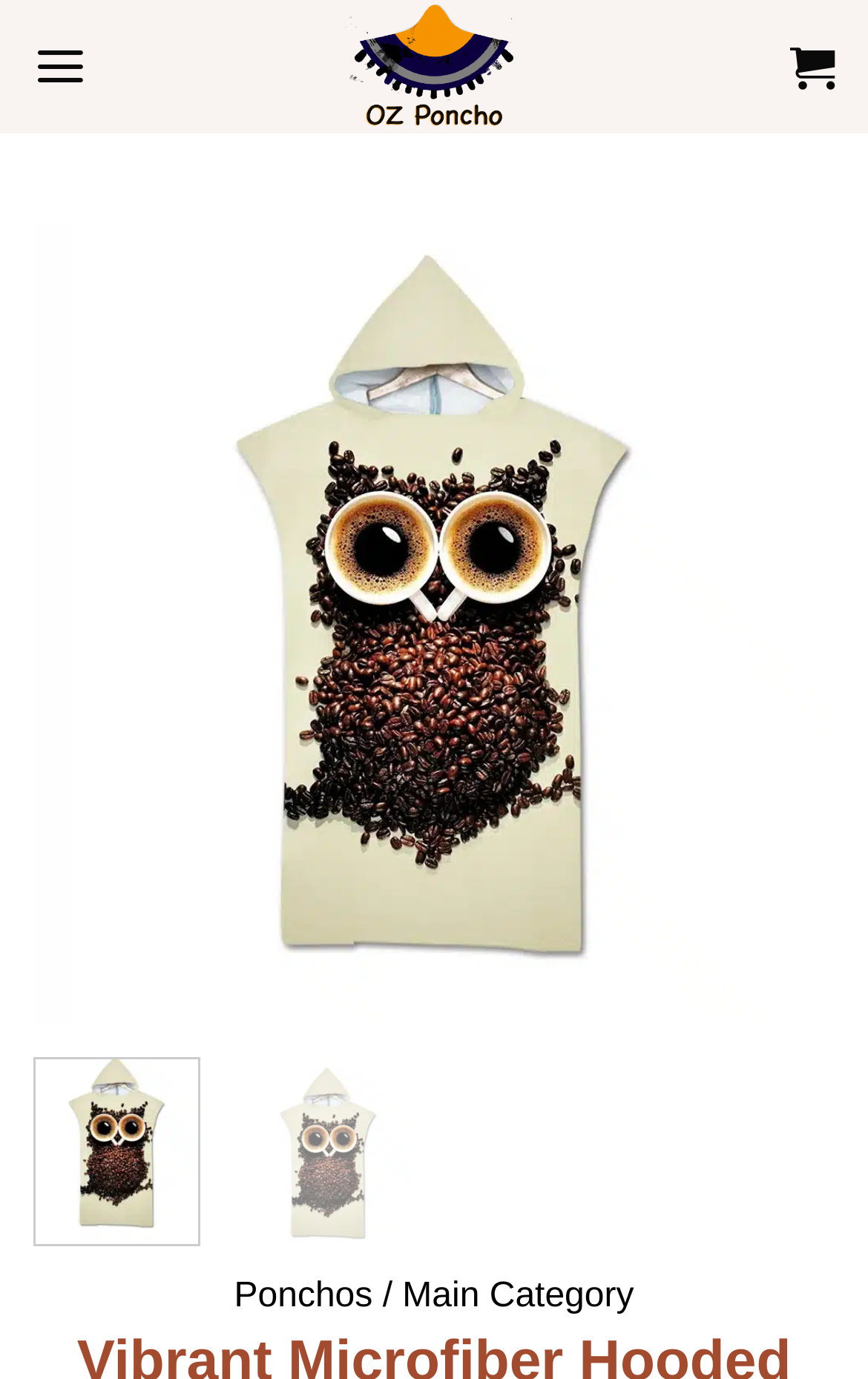Use a single word or phrase to answer the question:
How many navigation buttons are there?

2